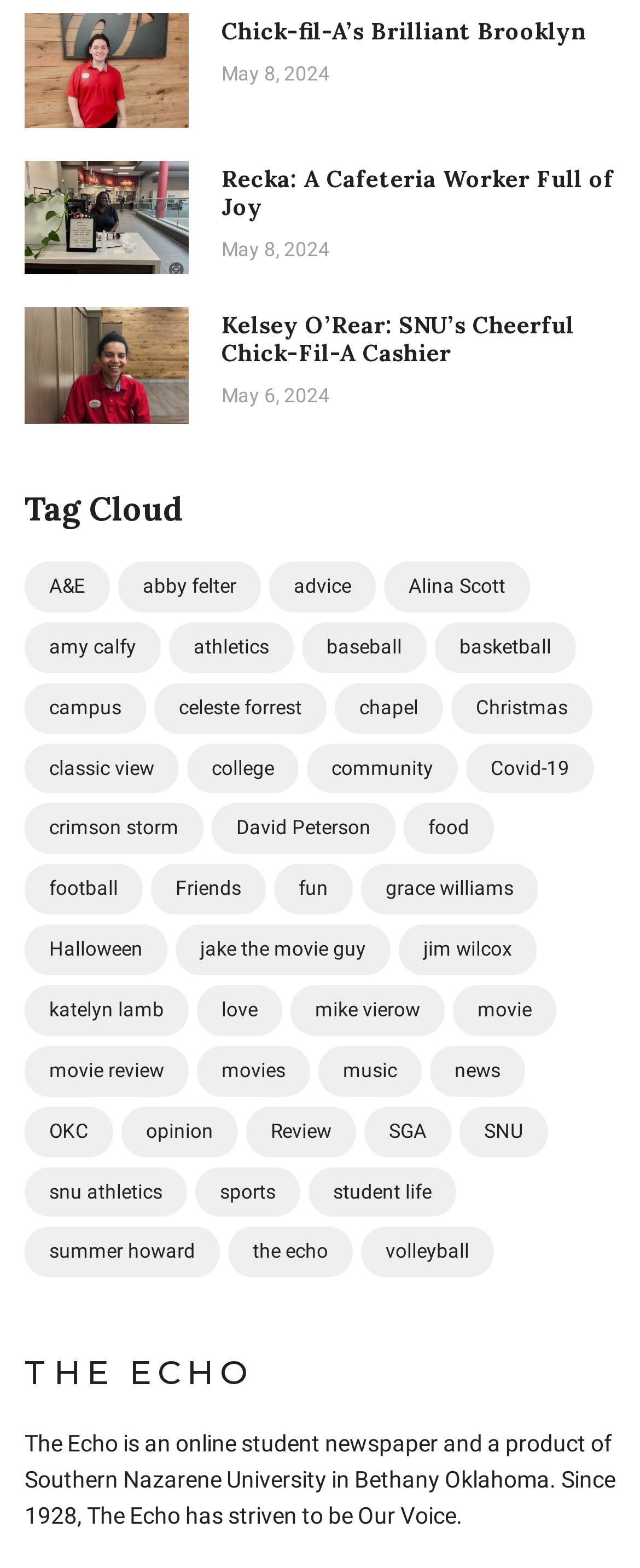What is the date of the article 'Chick-fil-A’s Brilliant Brooklyn'
Provide a well-explained and detailed answer to the question.

I found the date by looking at the time element associated with the article 'Chick-fil-A’s Brilliant Brooklyn', which is 'May 8, 2024'.